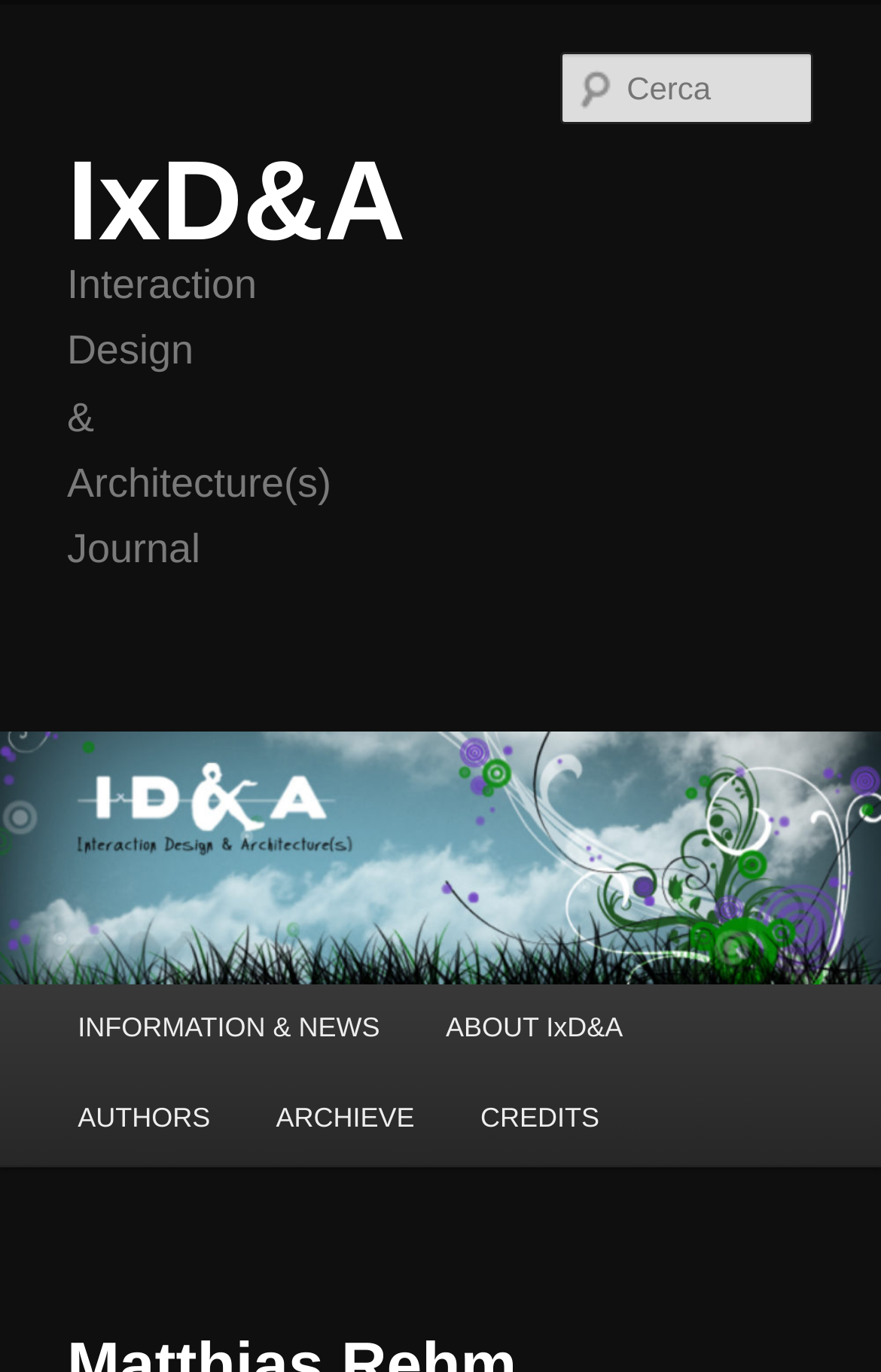For the element described, predict the bounding box coordinates as (top-left x, top-left y, bottom-right x, bottom-right y). All values should be between 0 and 1. Element description: IxD&A

[0.076, 0.1, 0.461, 0.192]